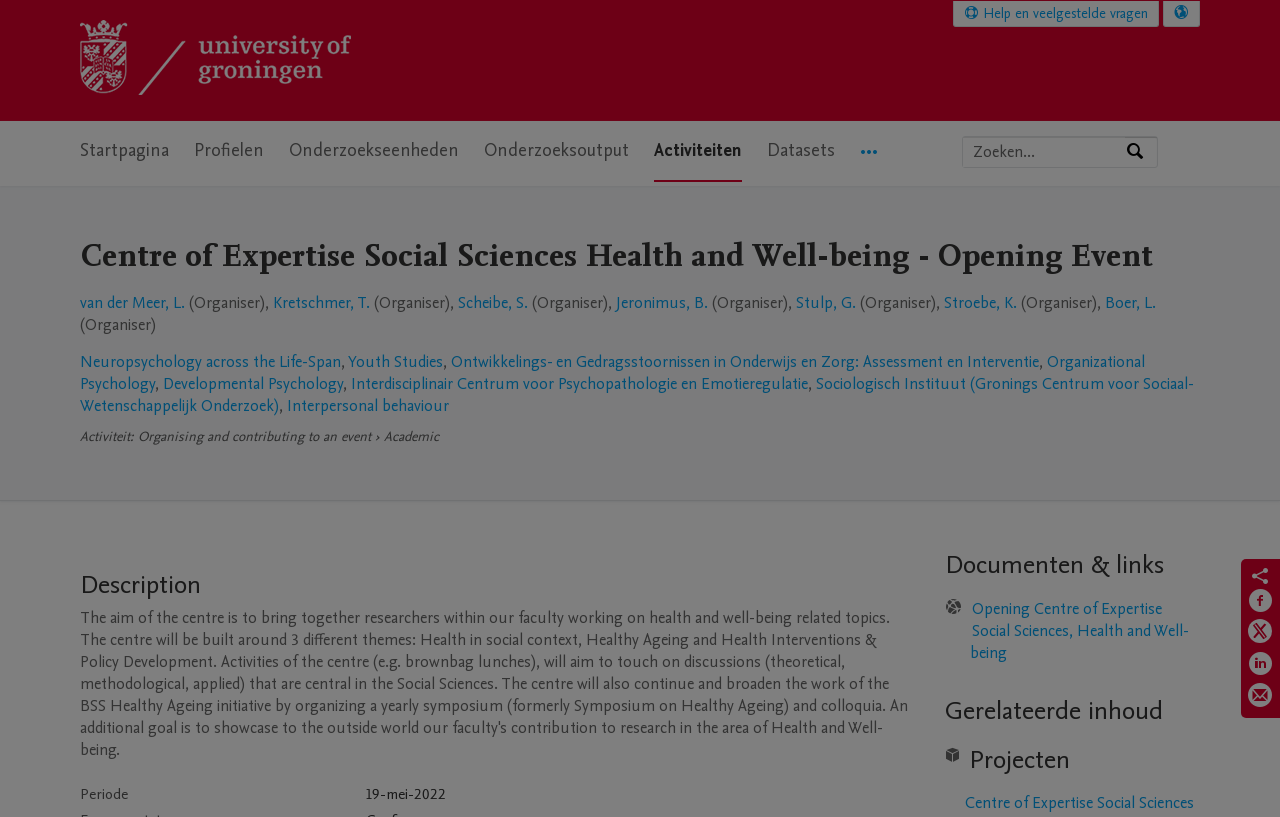Please find the bounding box for the UI element described by: "Activiteiten".

[0.511, 0.148, 0.58, 0.223]